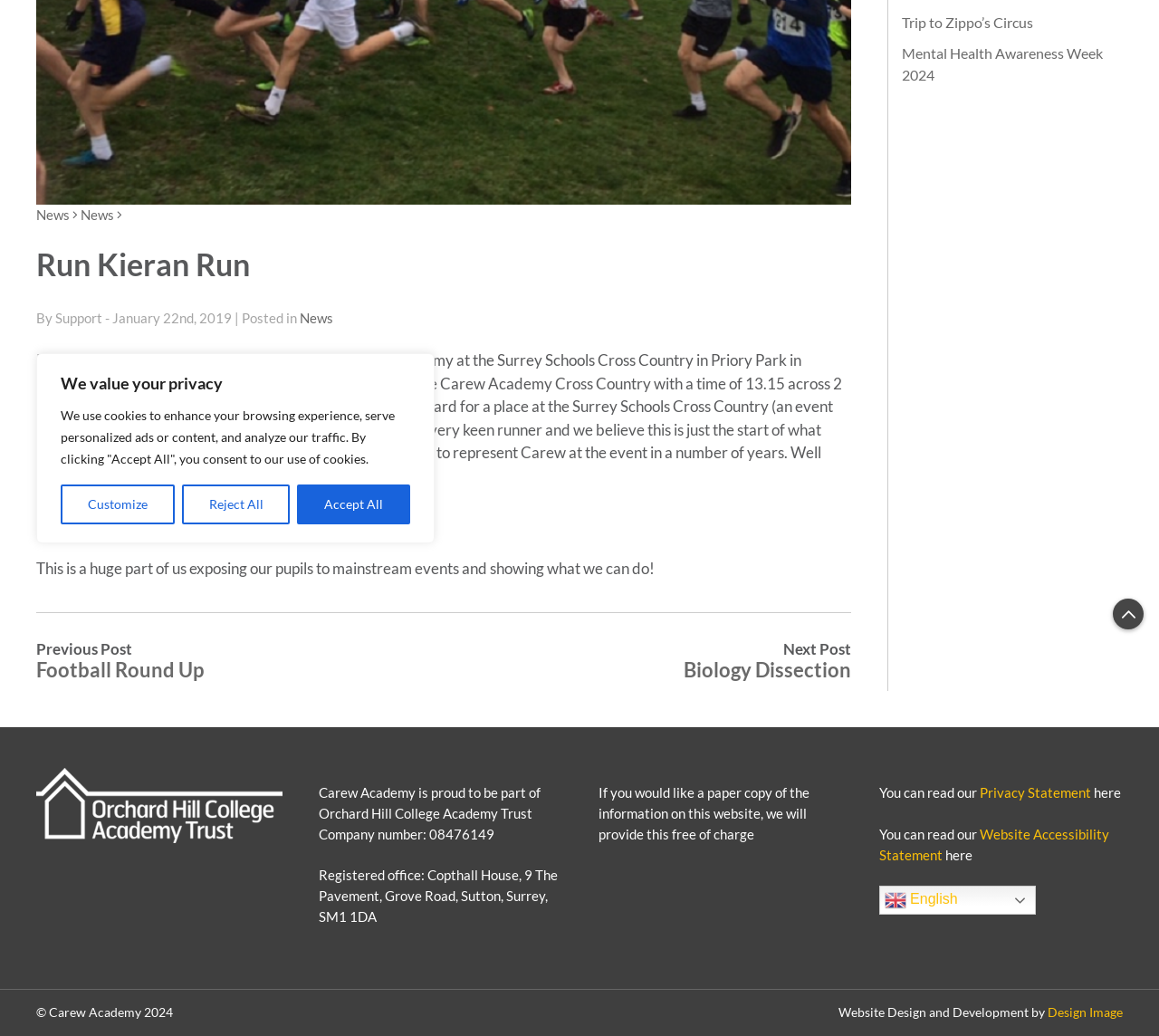Using the description "Football Round Up", locate and provide the bounding box of the UI element.

[0.031, 0.635, 0.176, 0.658]